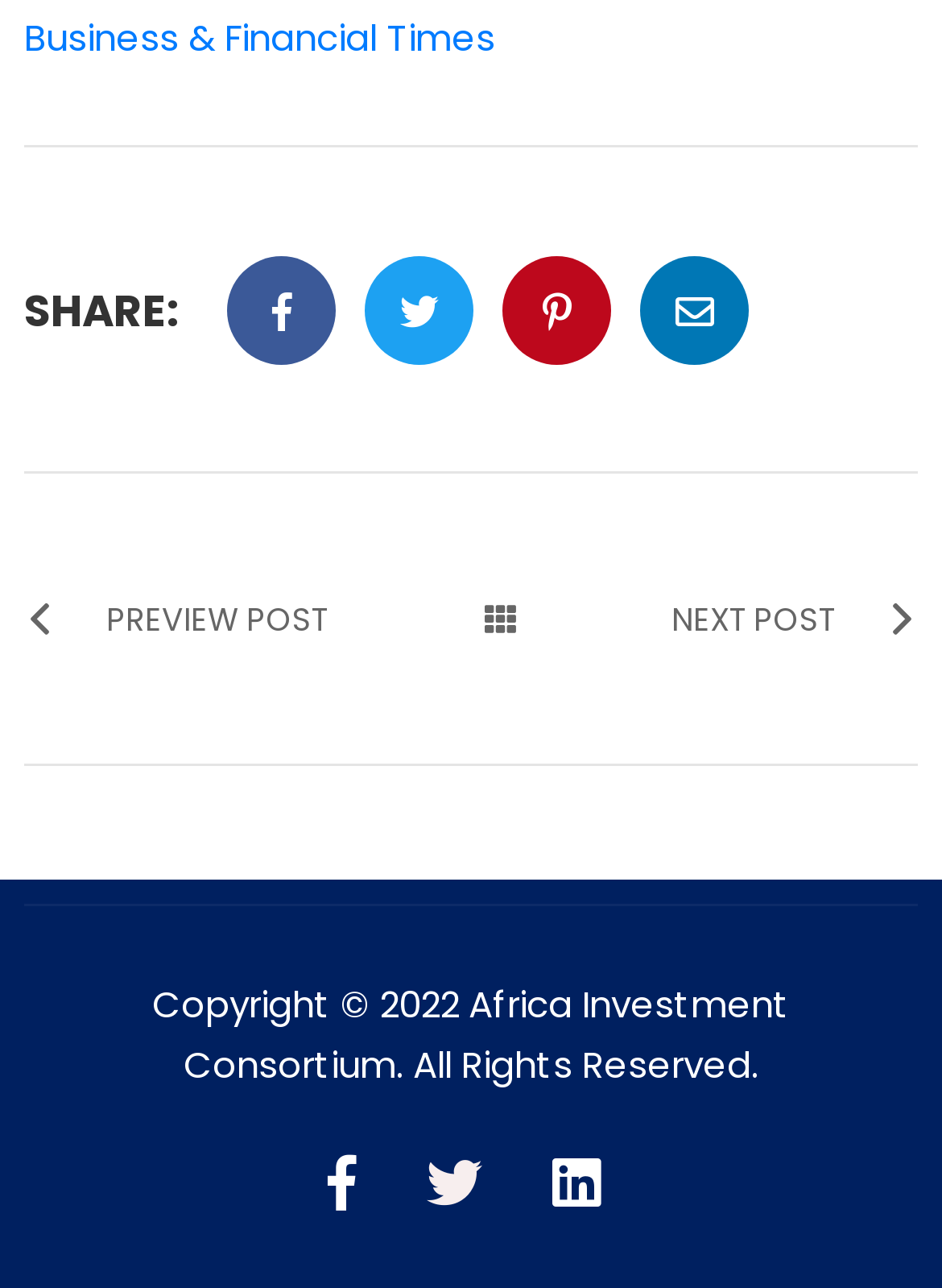Using the information from the screenshot, answer the following question thoroughly:
How many social media links are there in the footer?

In the footer section, there are four social media links, which are Facebook, Twitter, Linkedin-square, and an unknown social media platform represented by ''.